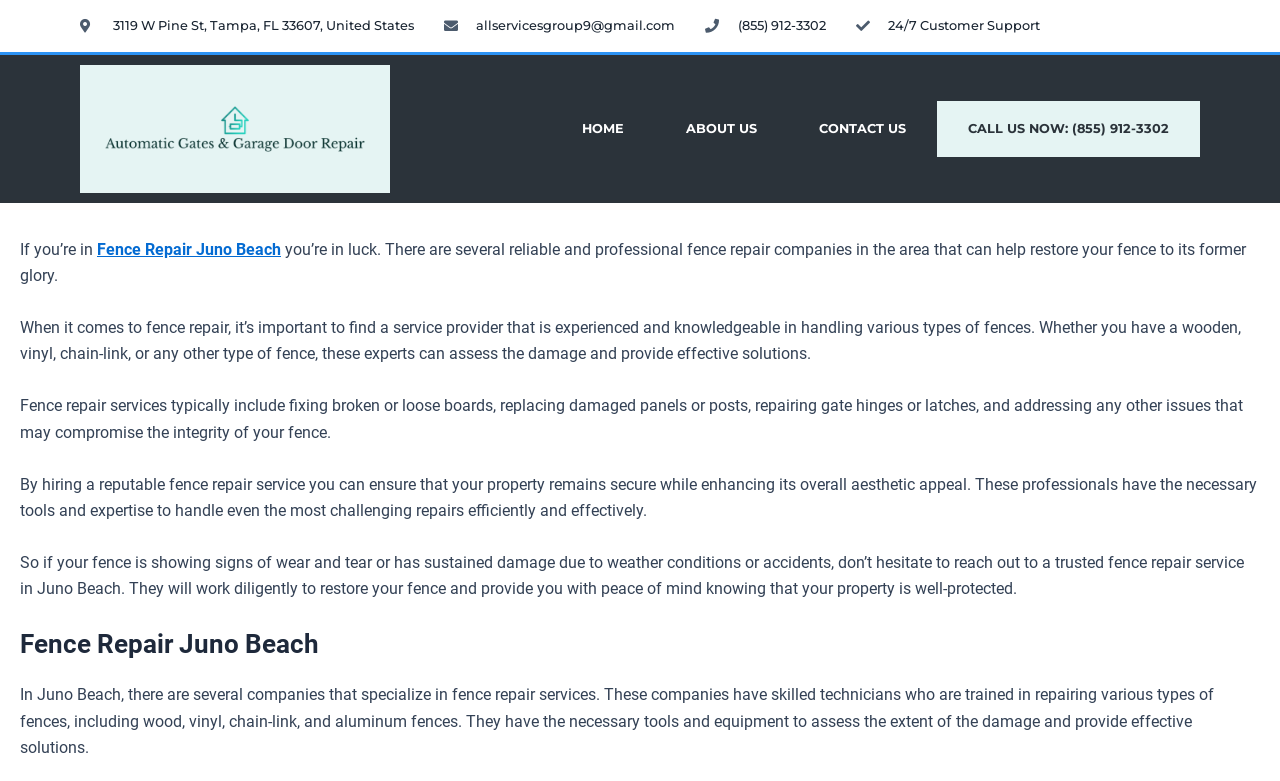What is the purpose of fence repair services?
Based on the visual, give a brief answer using one word or a short phrase.

fix broken or loose boards, replace damaged panels or posts